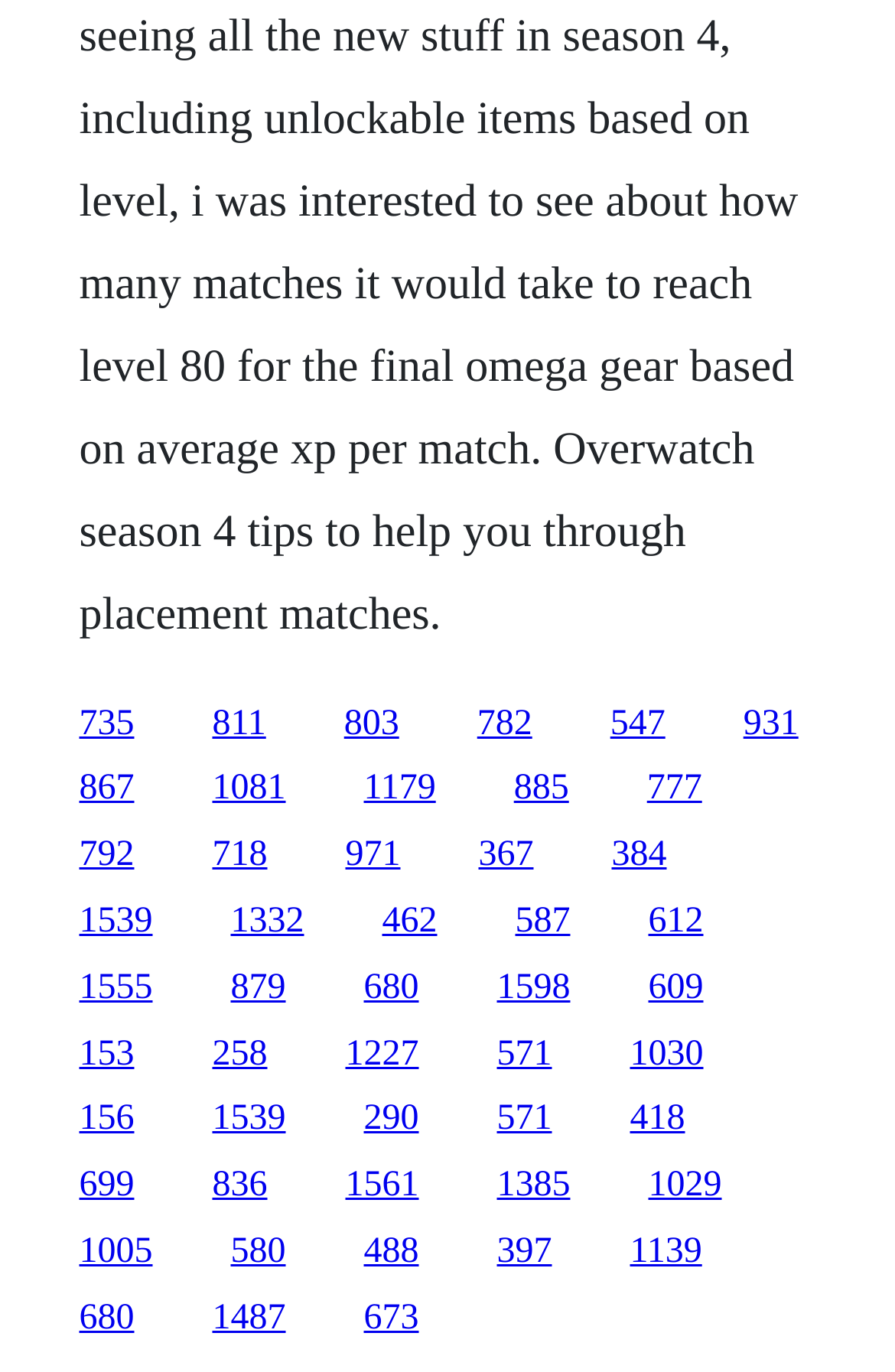Answer the question in one word or a short phrase:
Are the links arranged in a specific order?

No